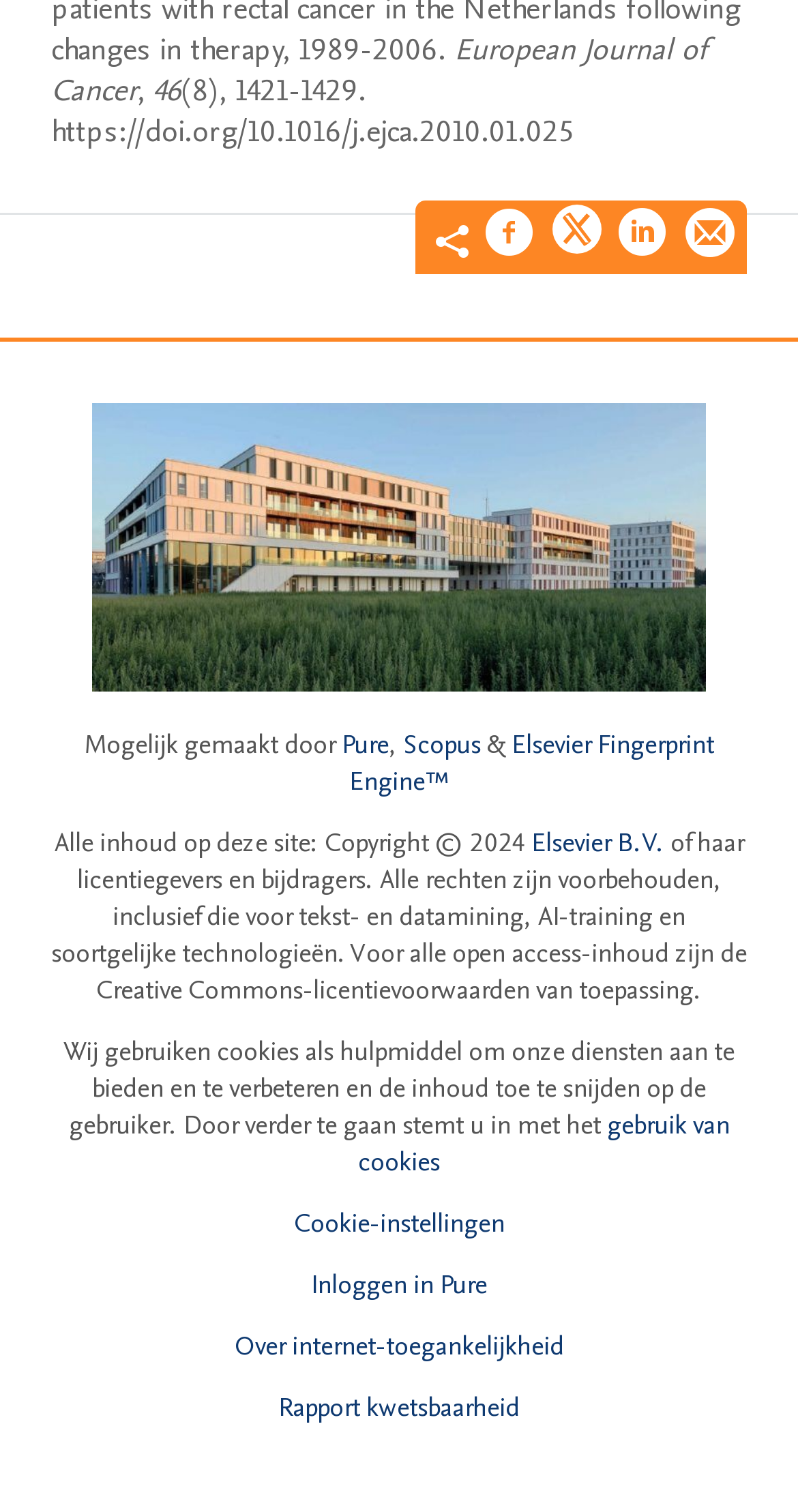How many social media sharing options are available?
Please provide a single word or phrase as your answer based on the screenshot.

4